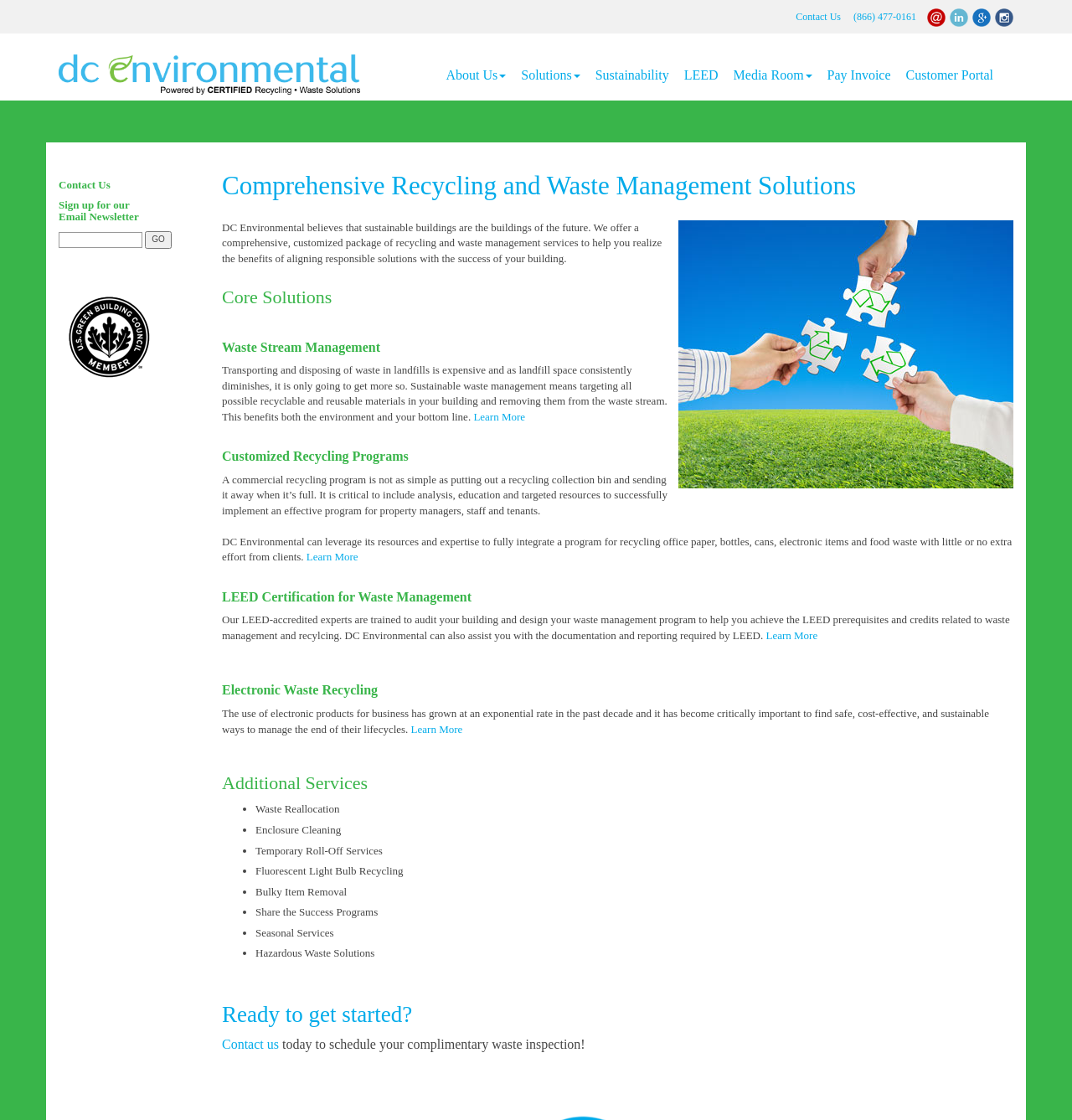Locate the bounding box coordinates of the clickable area needed to fulfill the instruction: "Contact us".

[0.742, 0.01, 0.784, 0.02]